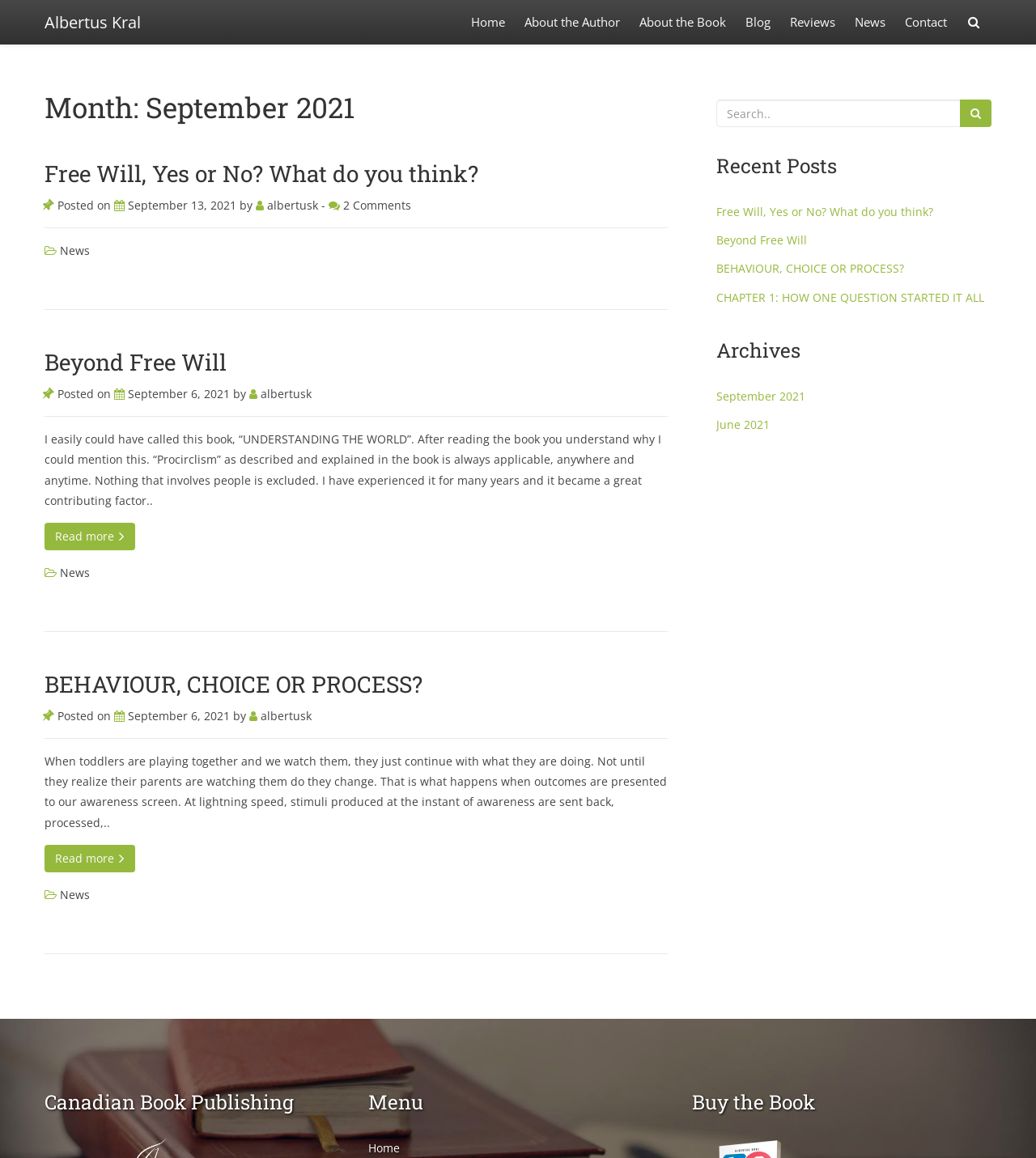How many articles are on the webpage? Analyze the screenshot and reply with just one word or a short phrase.

3